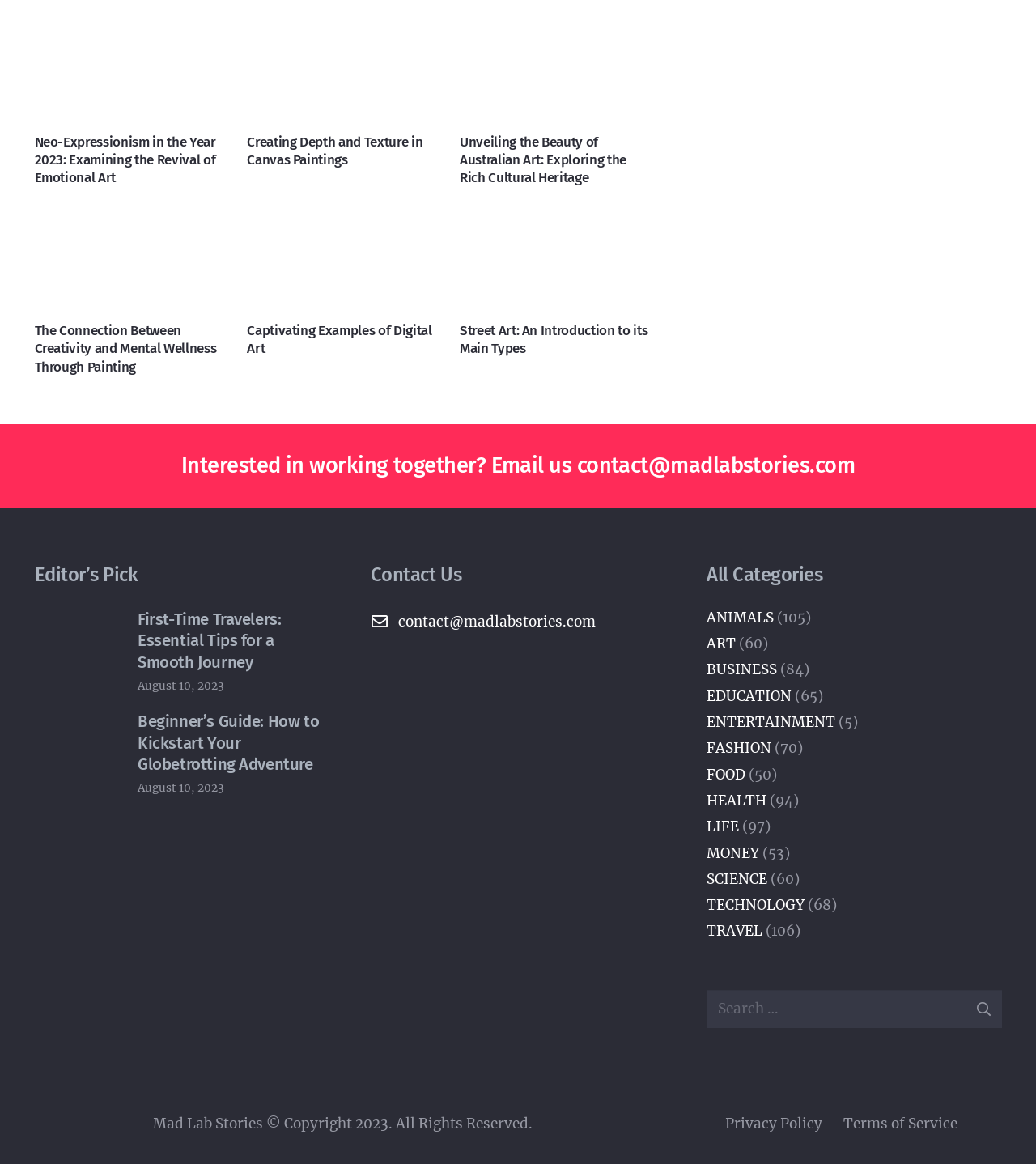Identify and provide the bounding box for the element described by: "Privacy Policy".

[0.7, 0.958, 0.794, 0.973]